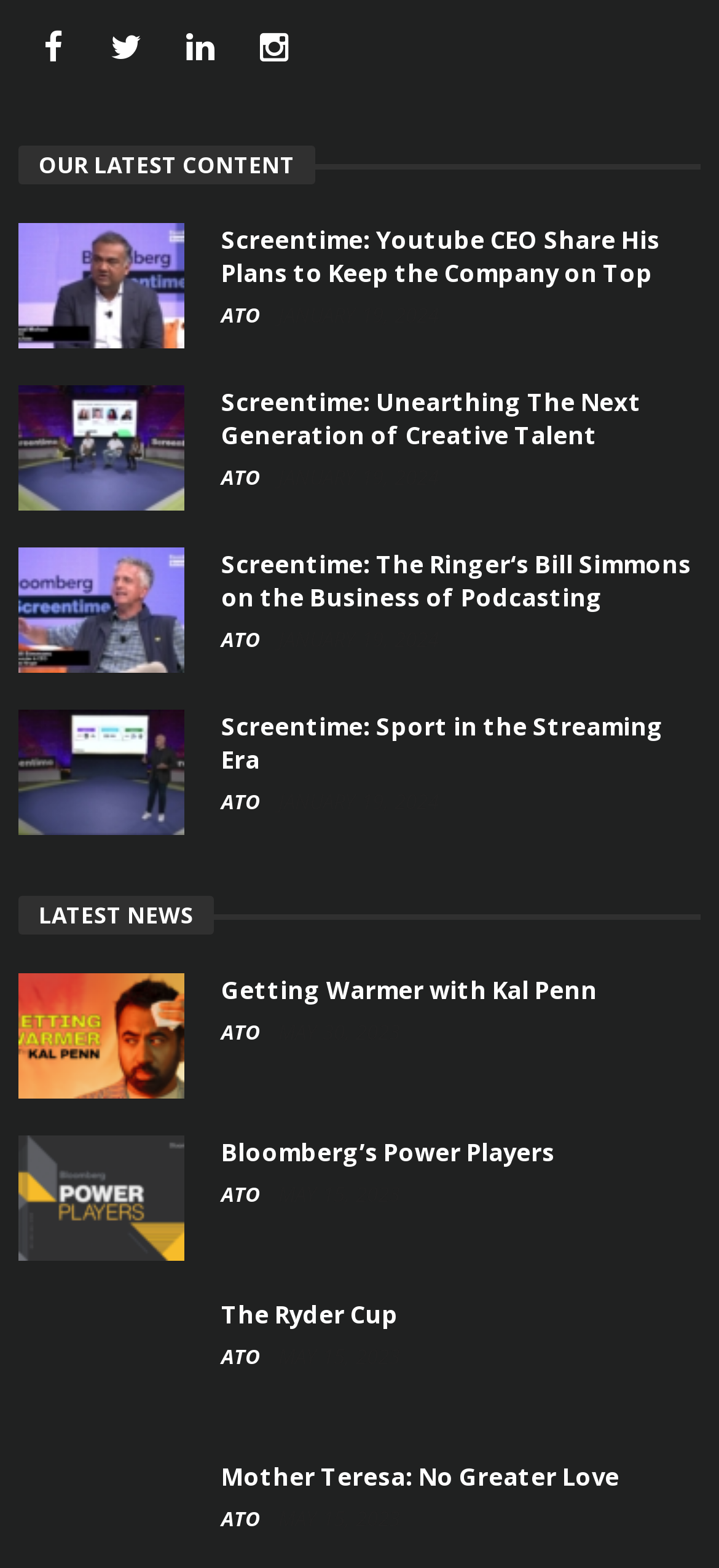Can you identify the bounding box coordinates of the clickable region needed to carry out this instruction: 'Open the Mother Teresa: No Greater Love article'? The coordinates should be four float numbers within the range of 0 to 1, stated as [left, top, right, bottom].

[0.308, 0.931, 0.862, 0.952]